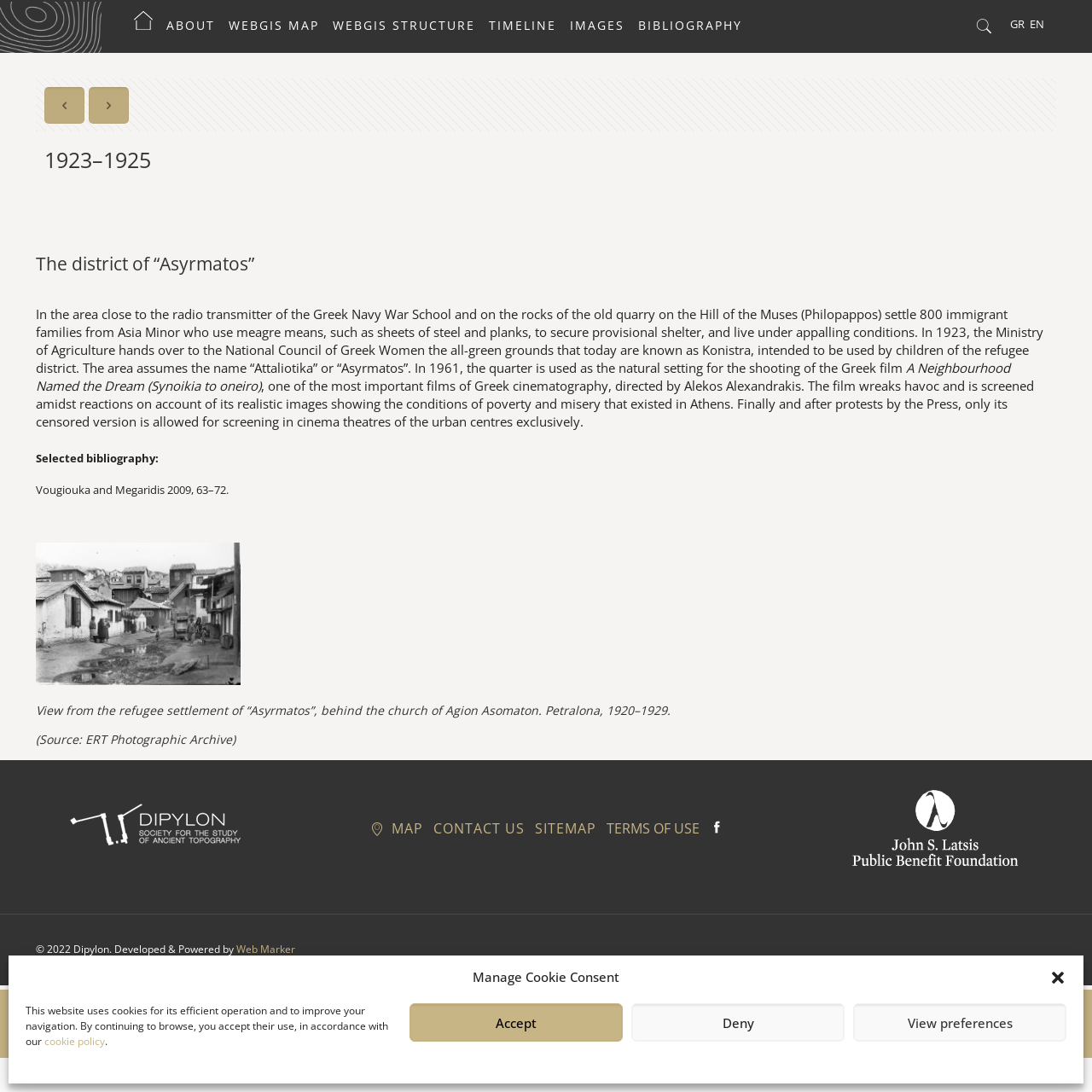Provide your answer to the question using just one word or phrase: What is the name of the organization that developed and powered the website?

Web Marker